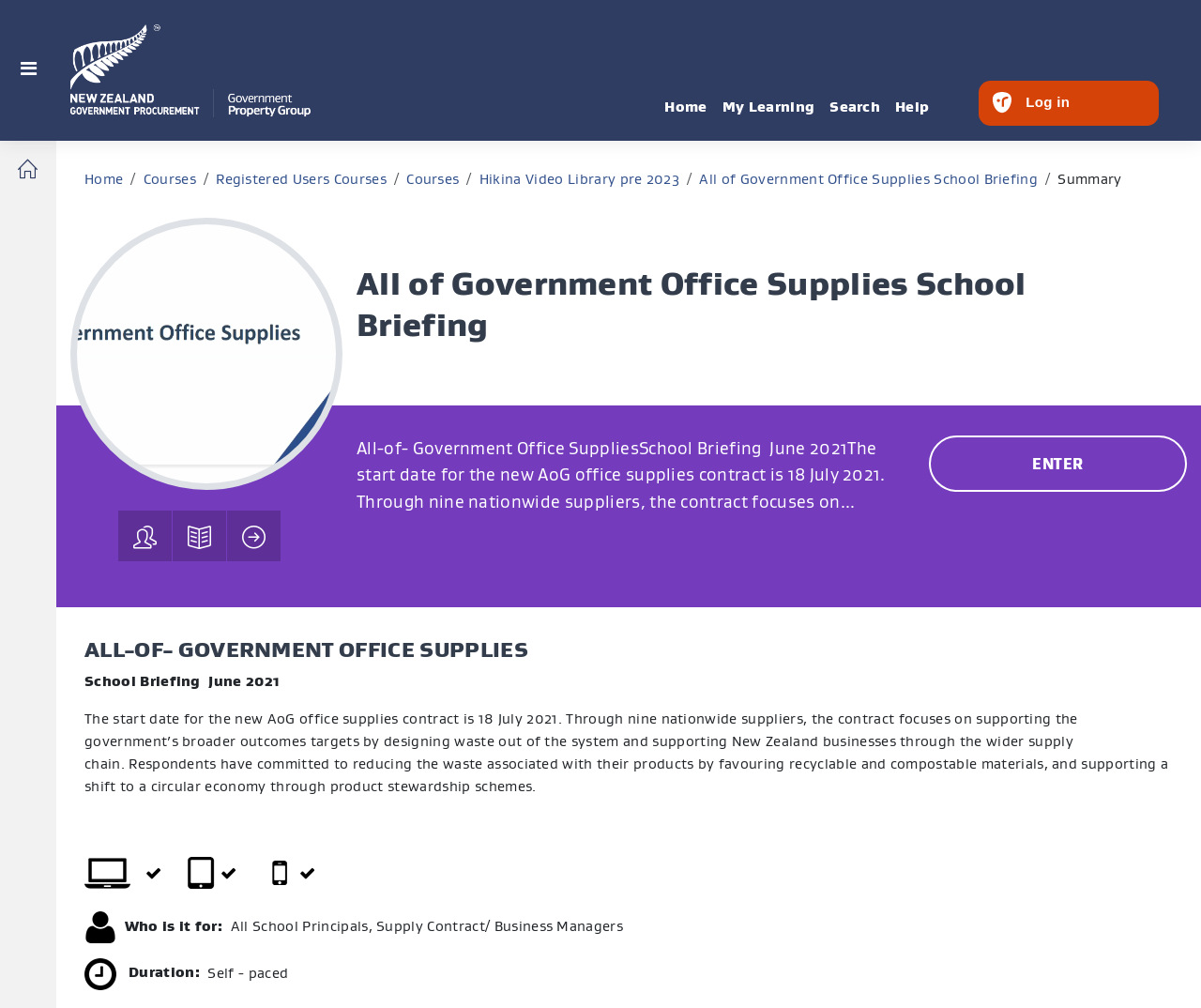What is the duration of the course?
Please use the image to provide a one-word or short phrase answer.

Self-paced